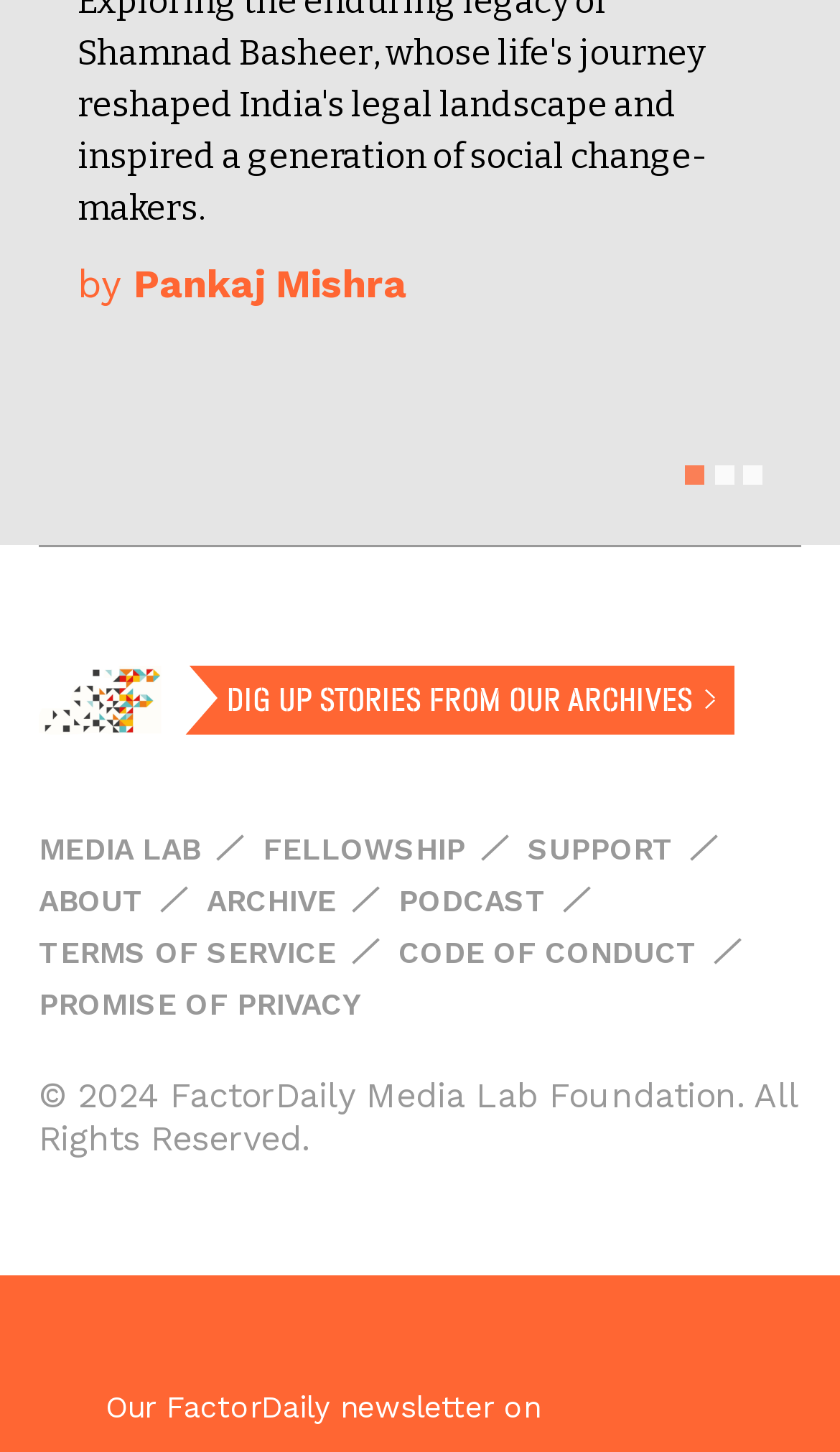How many tabs are available in the tablist?
Please provide a single word or phrase as your answer based on the screenshot.

3